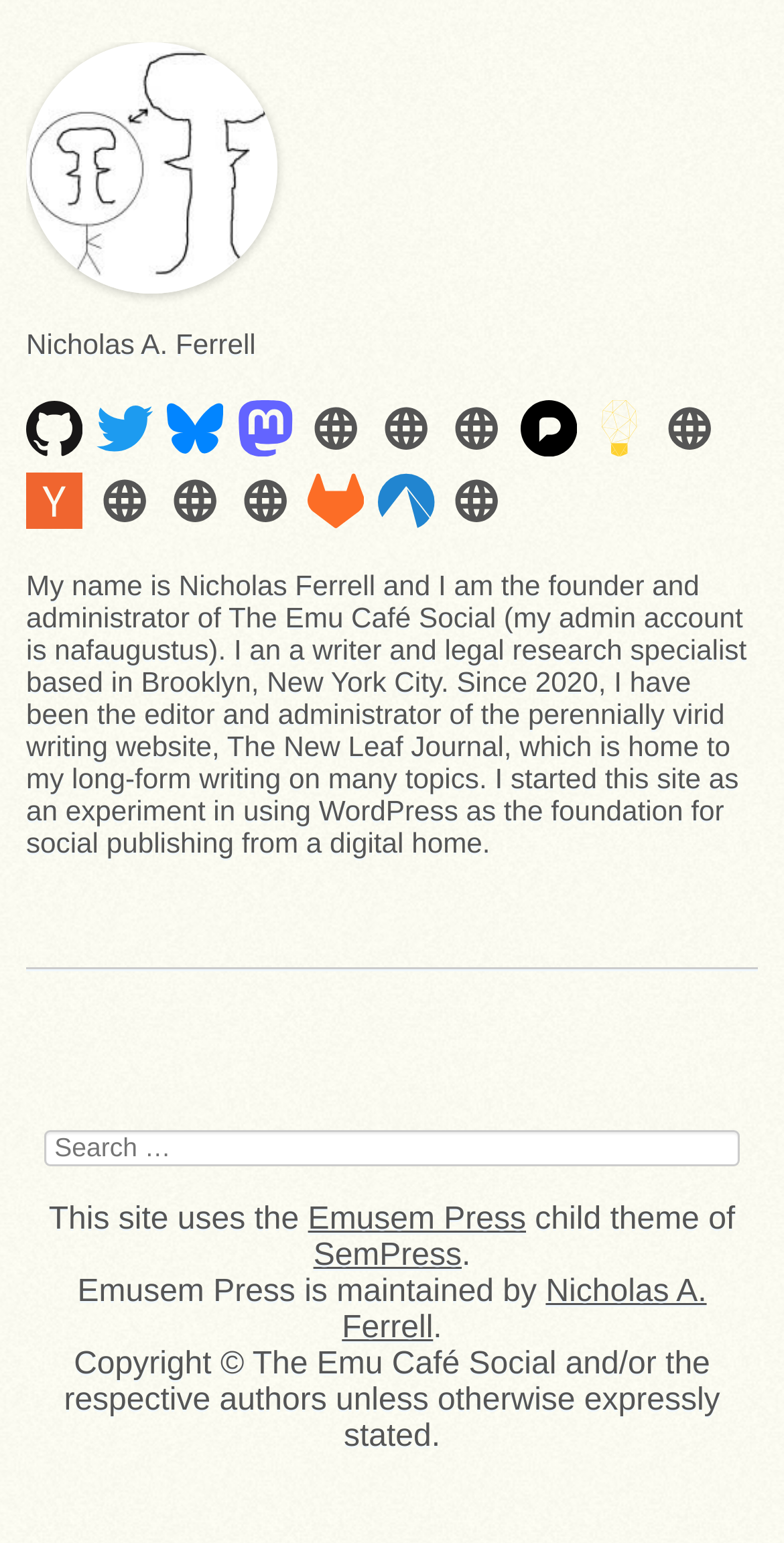Please identify the bounding box coordinates of the area that needs to be clicked to follow this instruction: "Search for something".

[0.057, 0.733, 0.943, 0.756]